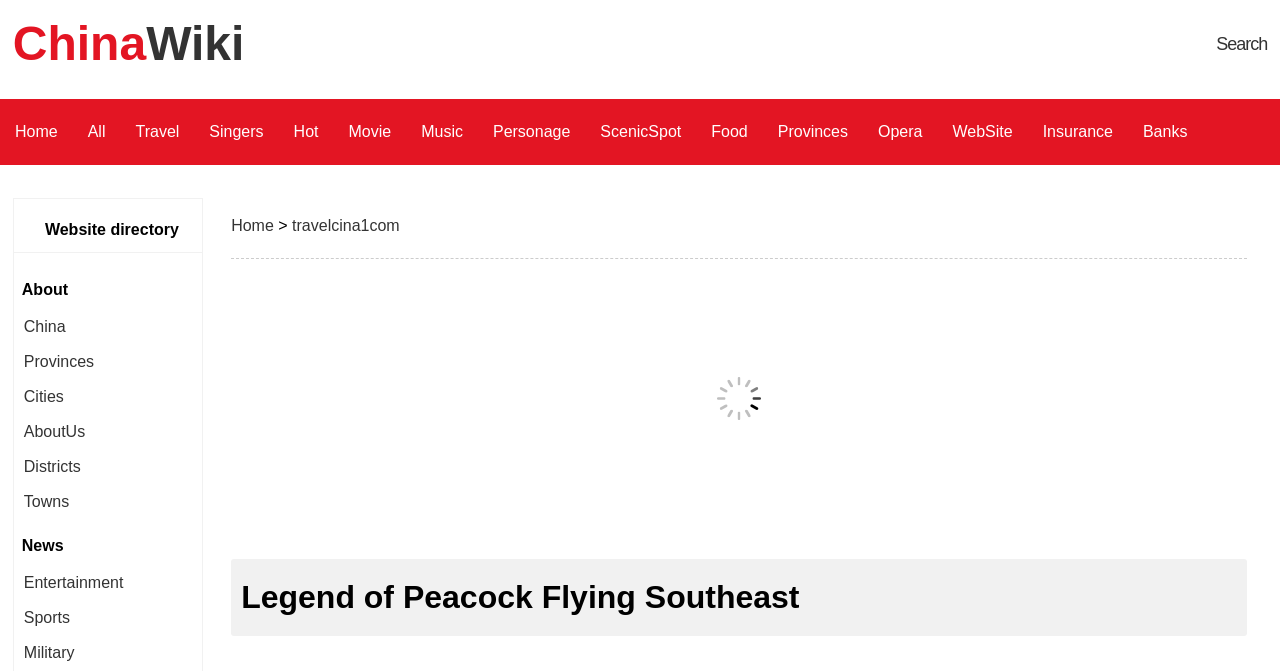Extract the bounding box coordinates for the UI element described by the text: "High Quality Omega Replica Watches". The coordinates should be in the form of [left, top, right, bottom] with values between 0 and 1.

None